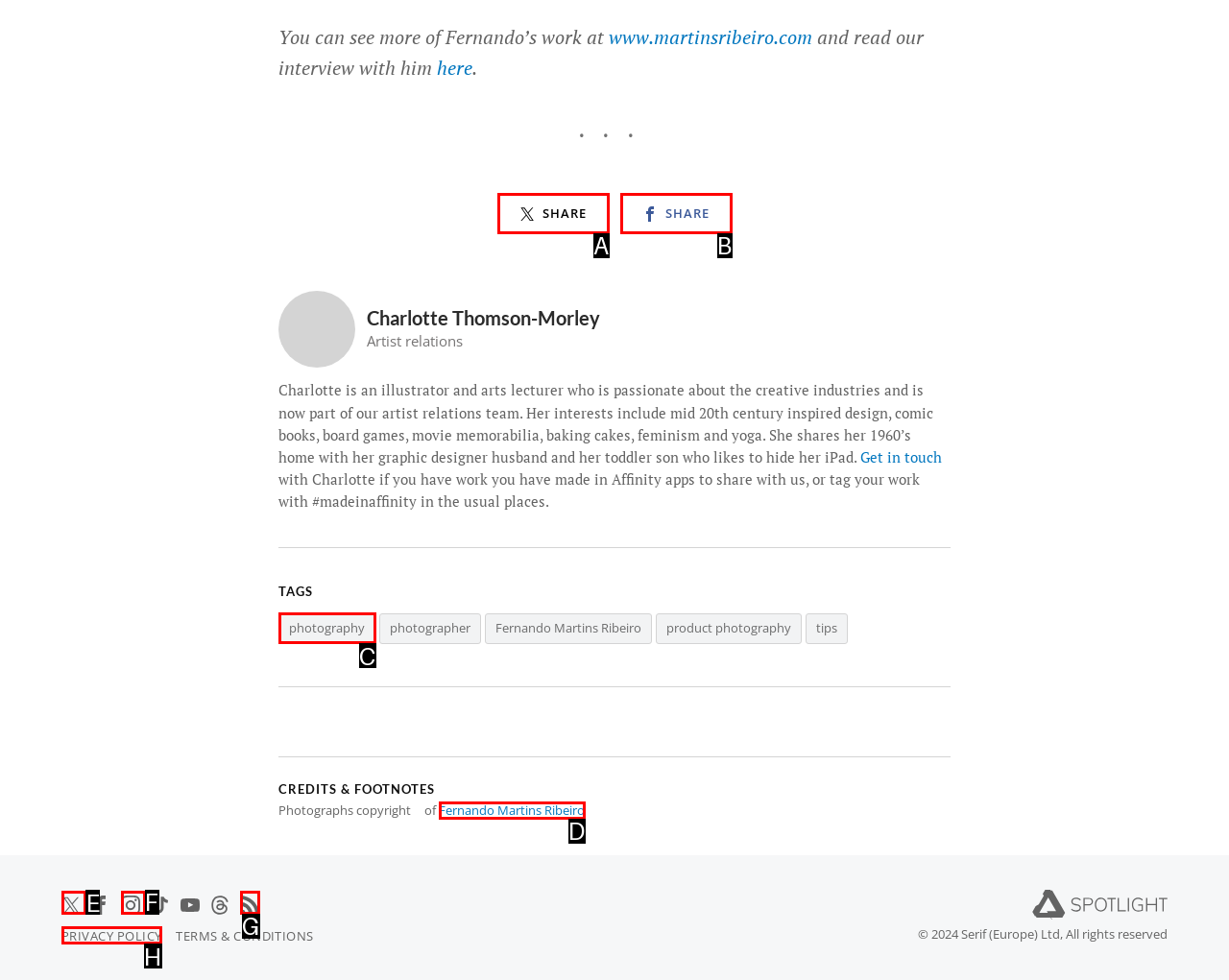Choose the correct UI element to click for this task: Follow us on Twitter Answer using the letter from the given choices.

E